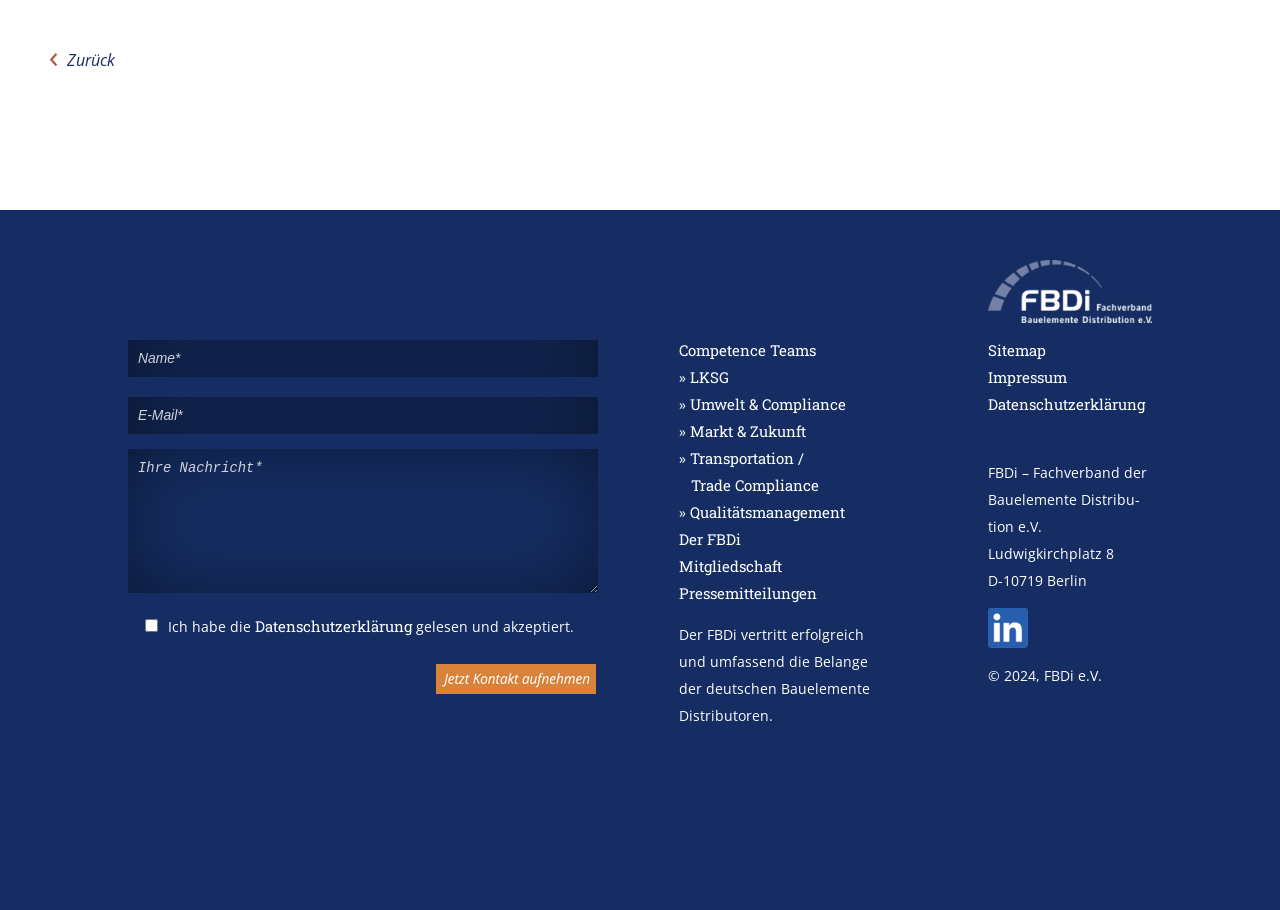Please identify the bounding box coordinates of the element I should click to complete this instruction: 'Click the Jetzt Kontakt aufnehmen! button'. The coordinates should be given as four float numbers between 0 and 1, like this: [left, top, right, bottom].

[0.341, 0.729, 0.466, 0.762]